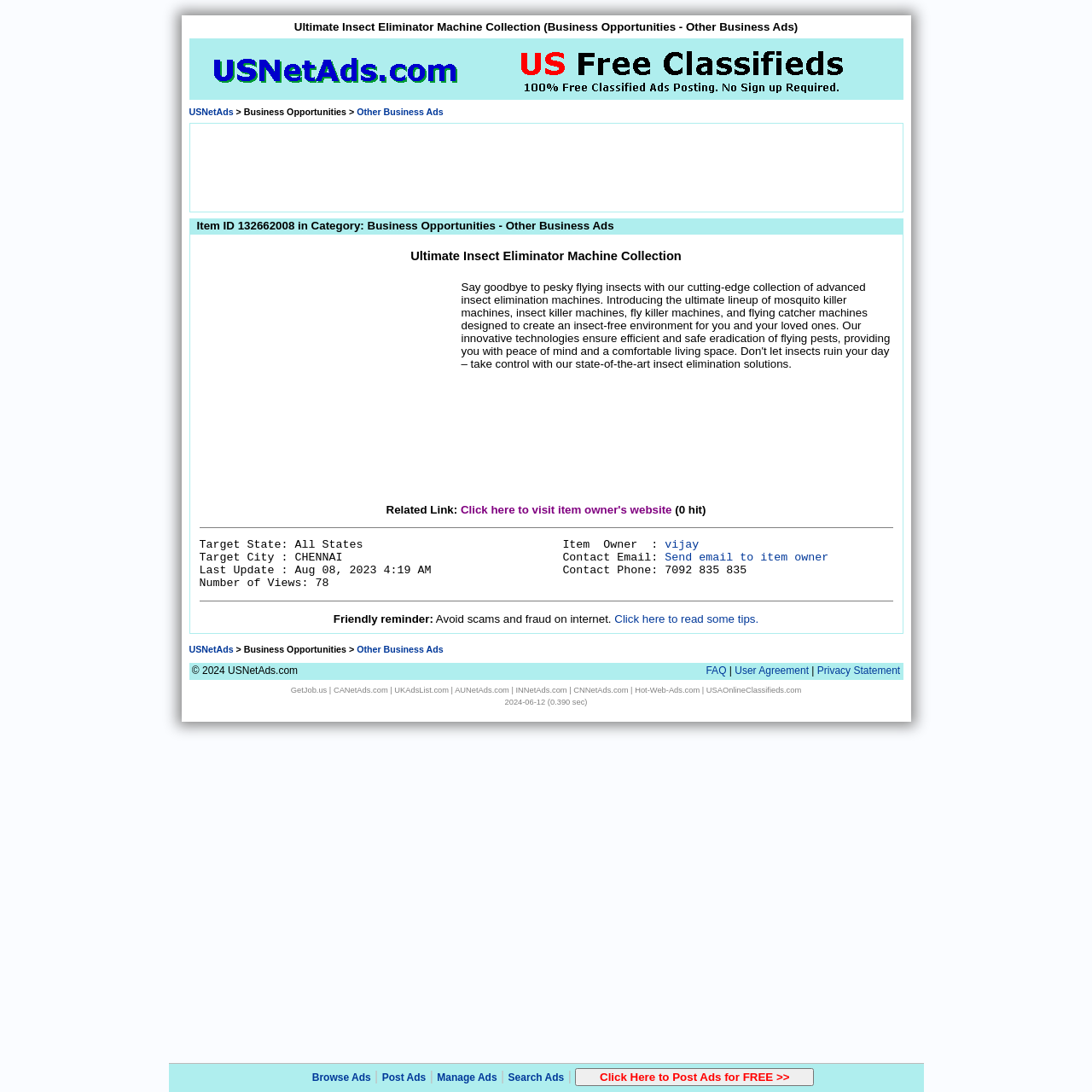What is the contact phone number of the item owner?
Provide a well-explained and detailed answer to the question.

The question asks for the contact phone number of the item owner. By looking at the webpage, we can find the text 'Contact Phone: 7092 835 835' which provides the answer.